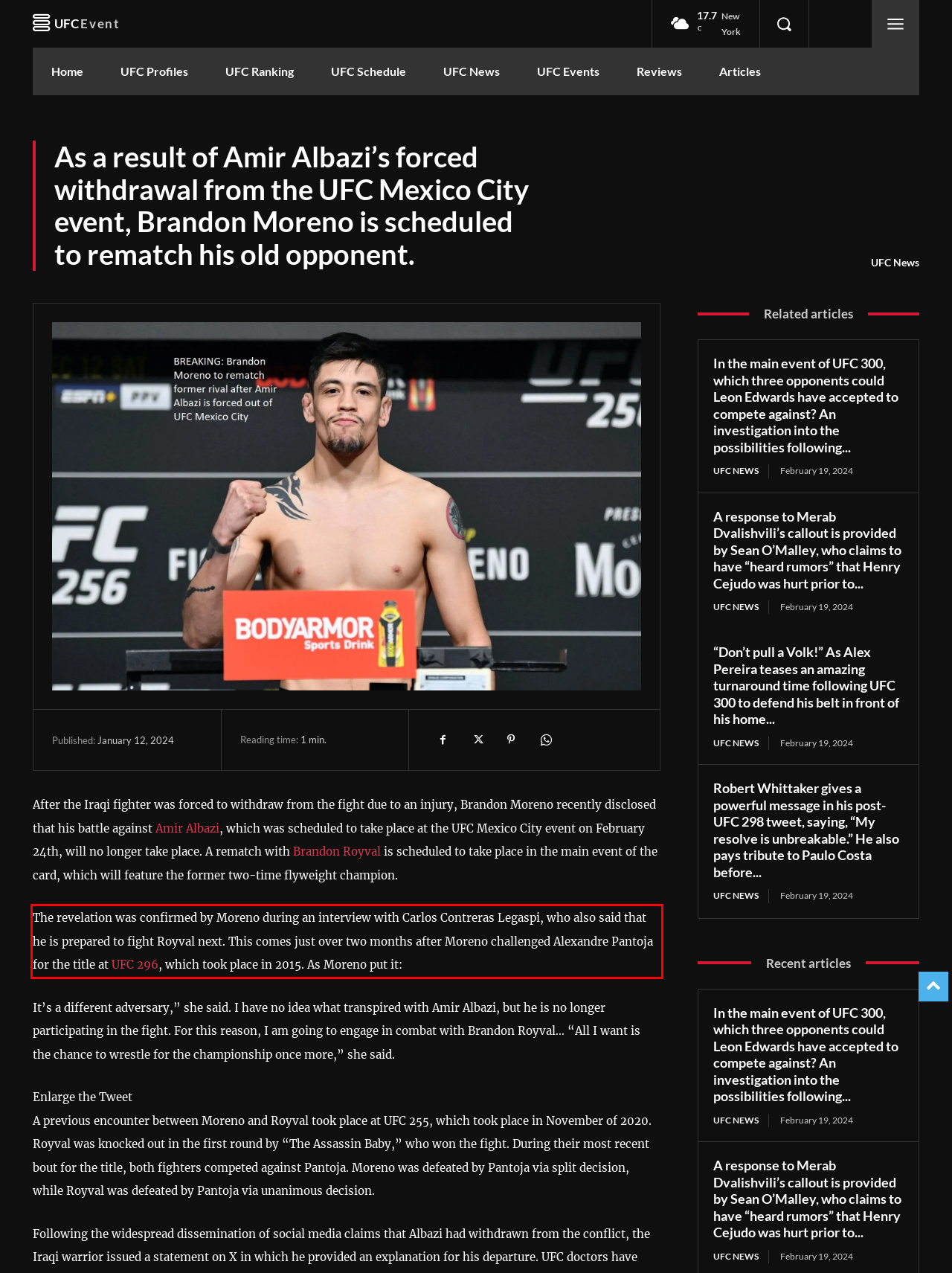Please identify and extract the text from the UI element that is surrounded by a red bounding box in the provided webpage screenshot.

The revelation was confirmed by Moreno during an interview with Carlos Contreras Legaspi, who also said that he is prepared to fight Royval next. This comes just over two months after Moreno challenged Alexandre Pantoja for the title at UFC 296, which took place in 2015. As Moreno put it: